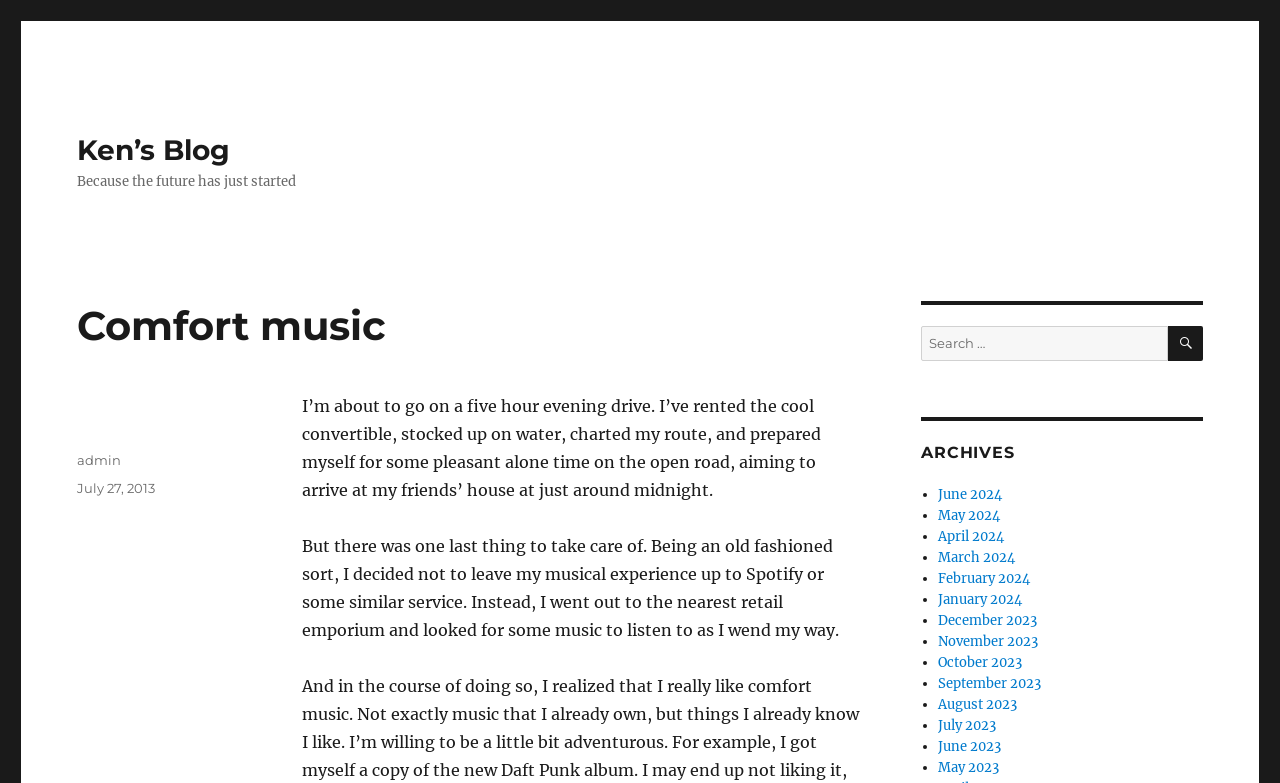How many archives are listed on the webpage?
Ensure your answer is thorough and detailed.

The archives section is located on the right side of the webpage, and it lists 12 months from June 2024 to June 2023. Each month is a separate link, indicating that there are 12 archives listed on the webpage.